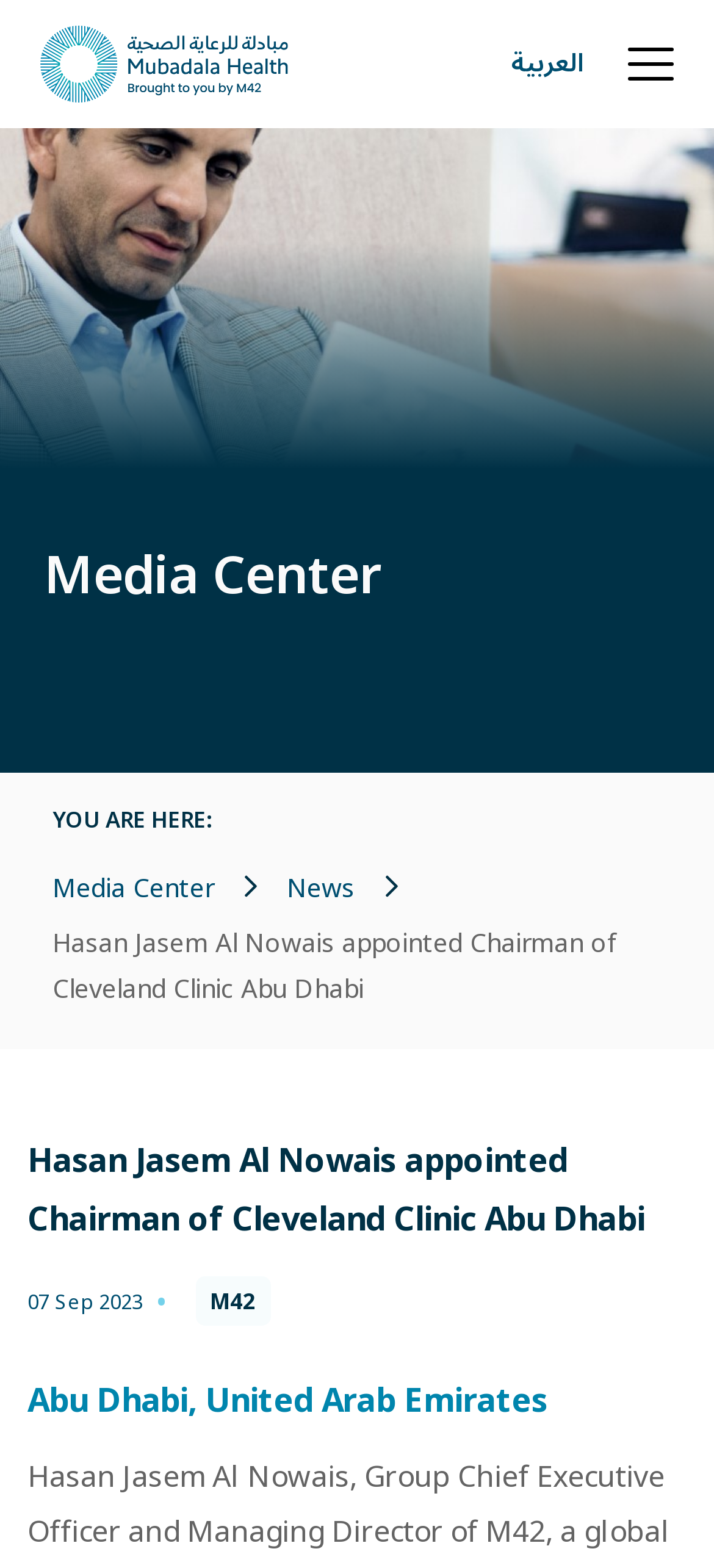Identify the headline of the webpage and generate its text content.

Hasan Jasem Al Nowais appointed Chairman of Cleveland Clinic Abu Dhabi